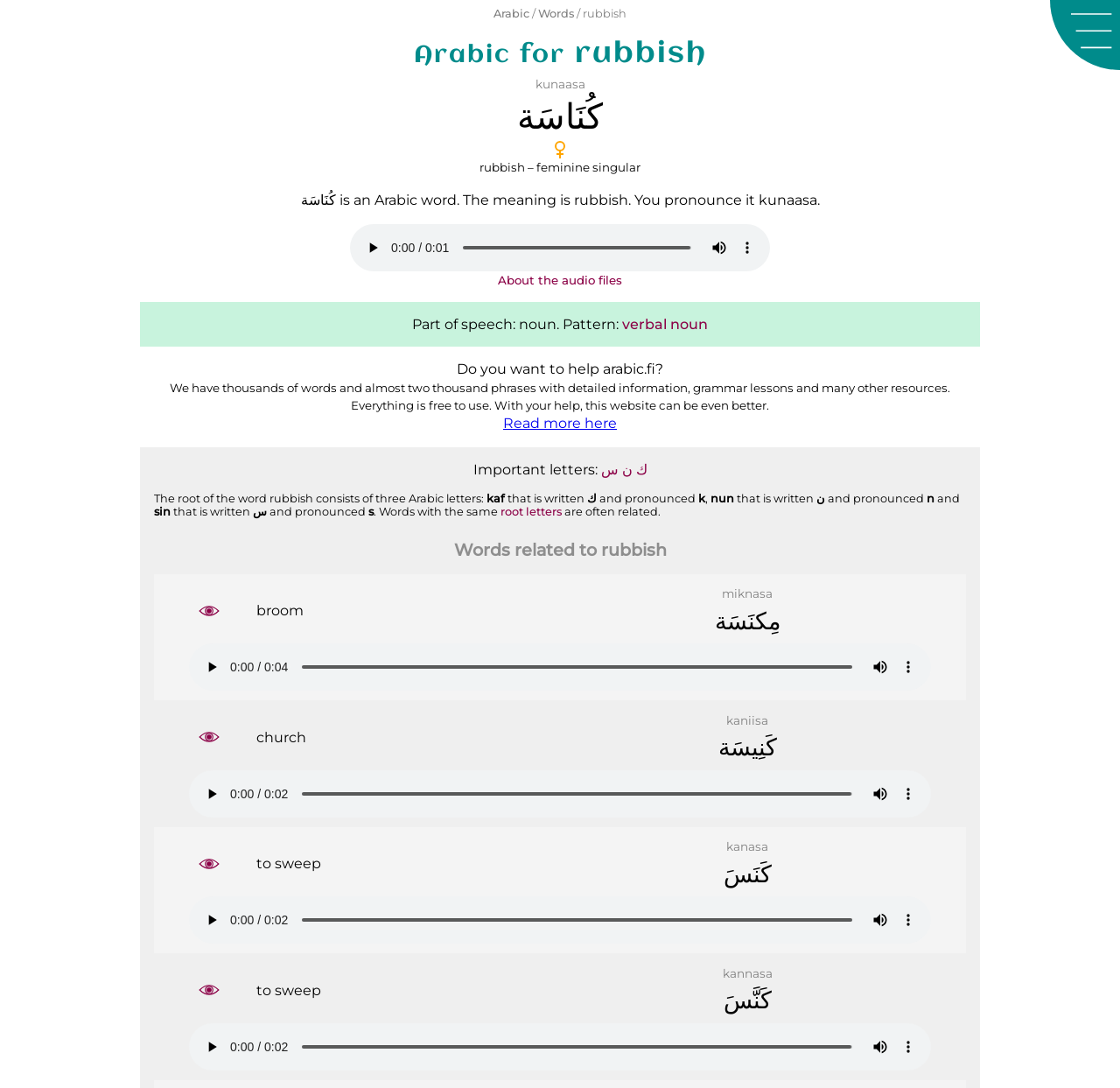Please identify the bounding box coordinates of the element's region that needs to be clicked to fulfill the following instruction: "Read more about the audio files". The bounding box coordinates should consist of four float numbers between 0 and 1, i.e., [left, top, right, bottom].

[0.445, 0.251, 0.555, 0.264]